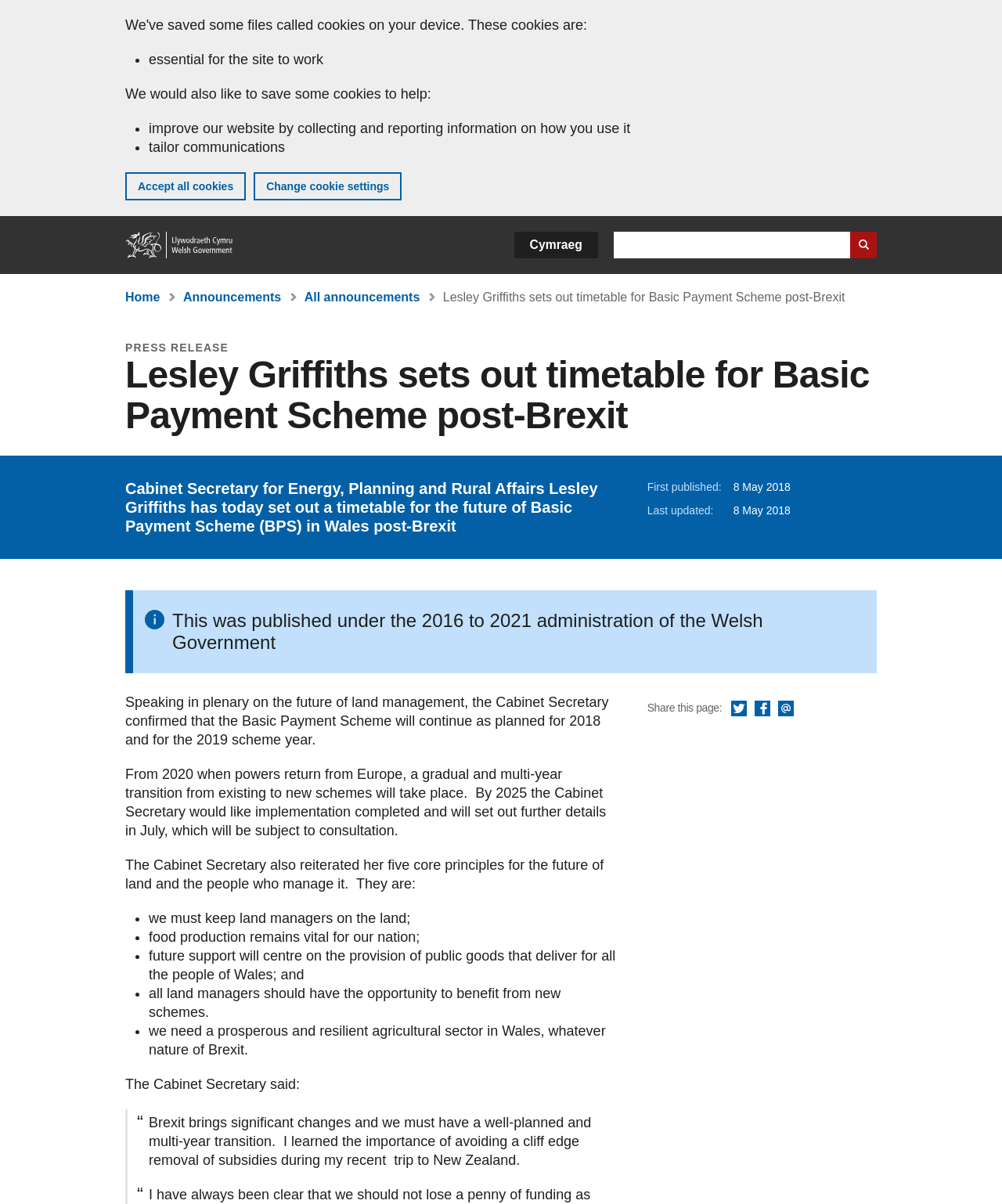Can you determine the bounding box coordinates of the area that needs to be clicked to fulfill the following instruction: "Change cookie settings"?

[0.253, 0.143, 0.401, 0.166]